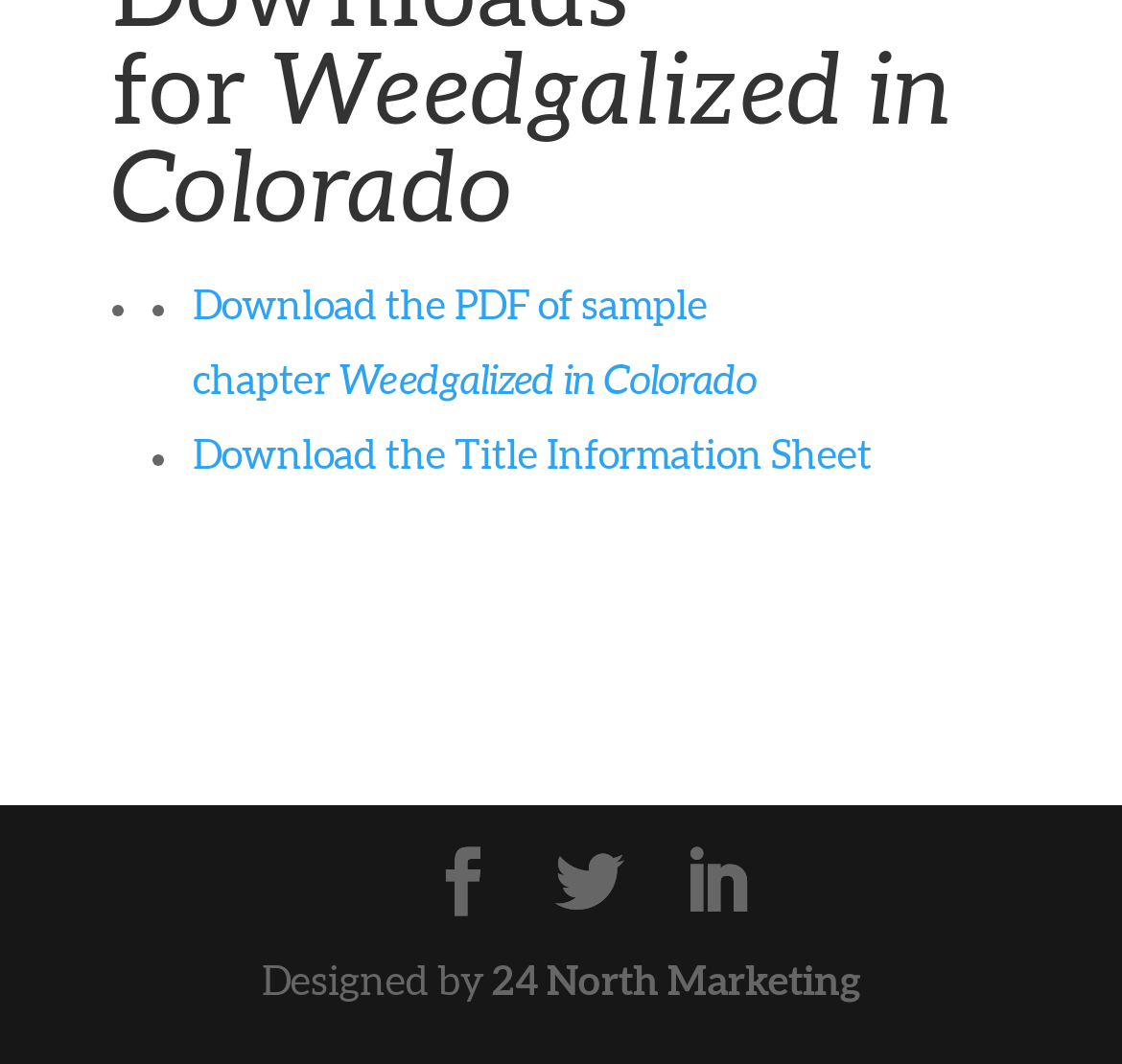How many downloadable resources are available?
Refer to the image and answer the question using a single word or phrase.

2